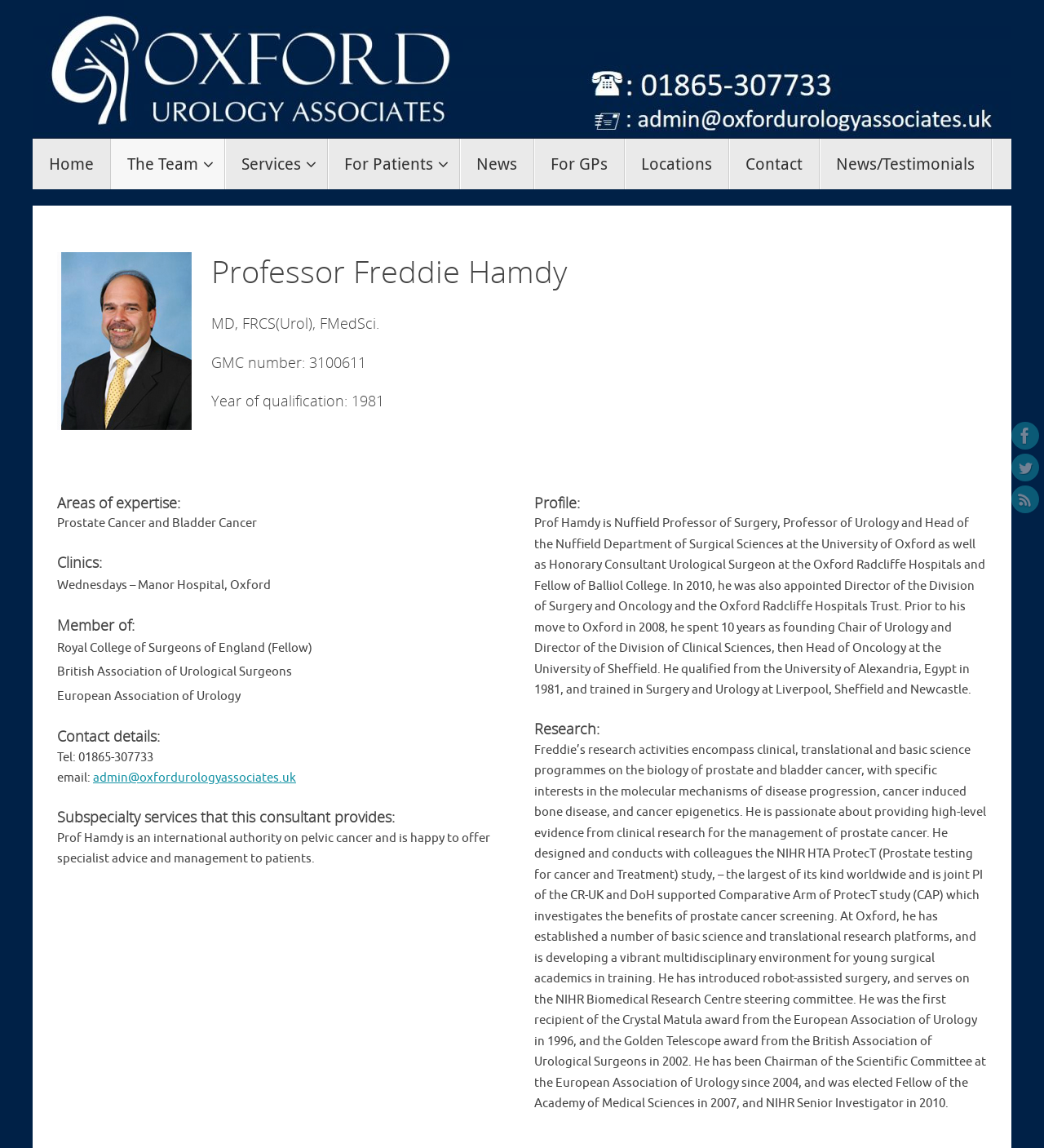What are the areas of expertise of Professor Freddie Hamdy?
Using the image, provide a concise answer in one word or a short phrase.

Prostate Cancer and Bladder Cancer